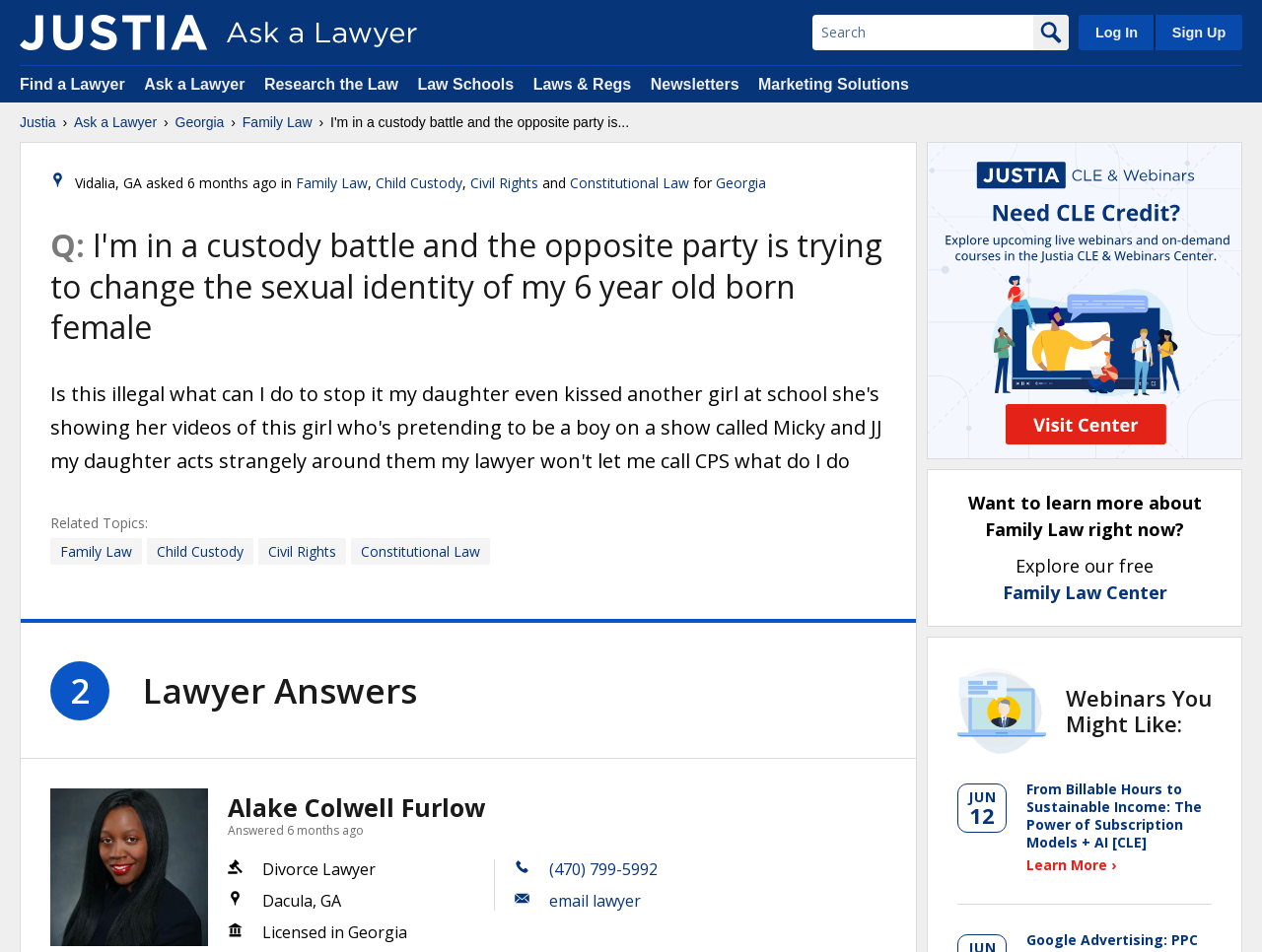Identify the bounding box for the UI element described as: "(470) 799-5992". The coordinates should be four float numbers between 0 and 1, i.e., [left, top, right, bottom].

[0.435, 0.902, 0.521, 0.925]